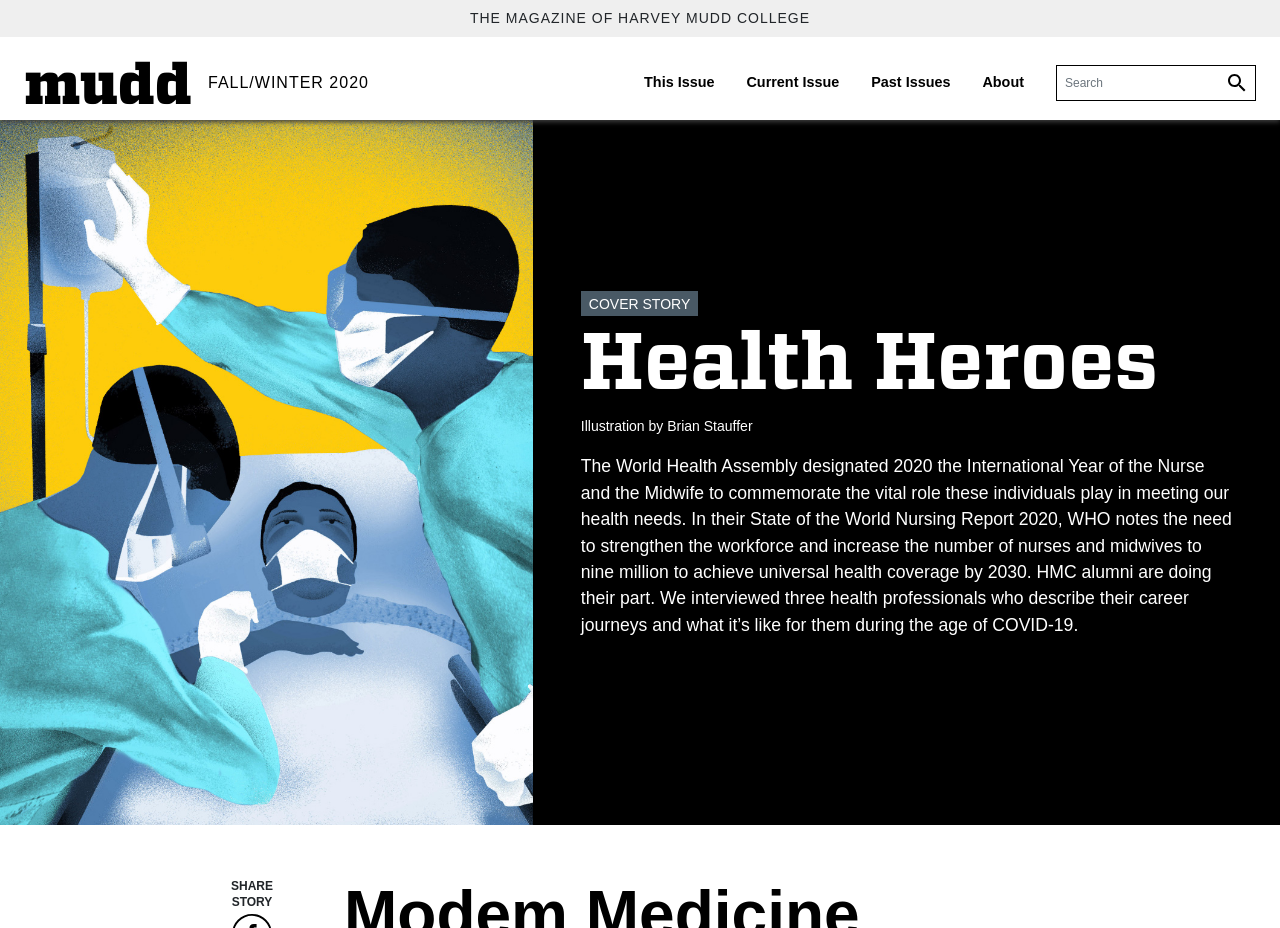Write a detailed summary of the webpage.

The webpage is a magazine article from Harvey Mudd College, titled "Health Heroes" in the Fall/Winter 2020 issue. At the top left, there is a link to "SKIP TO MAIN CONTENT". Below it, the magazine's title "THE MAGAZINE OF HARVEY MUDD COLLEGE" is displayed prominently. To the right of the title, there is a smaller text "mudd" and a link to the Fall/Winter 2020 home page.

In the top navigation bar, there are links to "This Issue", "Current Issue", "Past Issues", and "About". On the right side of the navigation bar, there is a search box with a "Search" button.

The main content of the page is divided into two sections. On the left, there is a cover story section with a heading "Health Heroes" and a subheading "Illustration by Brian Stauffer". Below the heading, there is a lengthy paragraph describing the importance of nurses and midwives, citing the World Health Organization's report, and highlighting the contributions of HMC alumni in this field.

On the bottom left, there is a "SHARE STORY" heading.